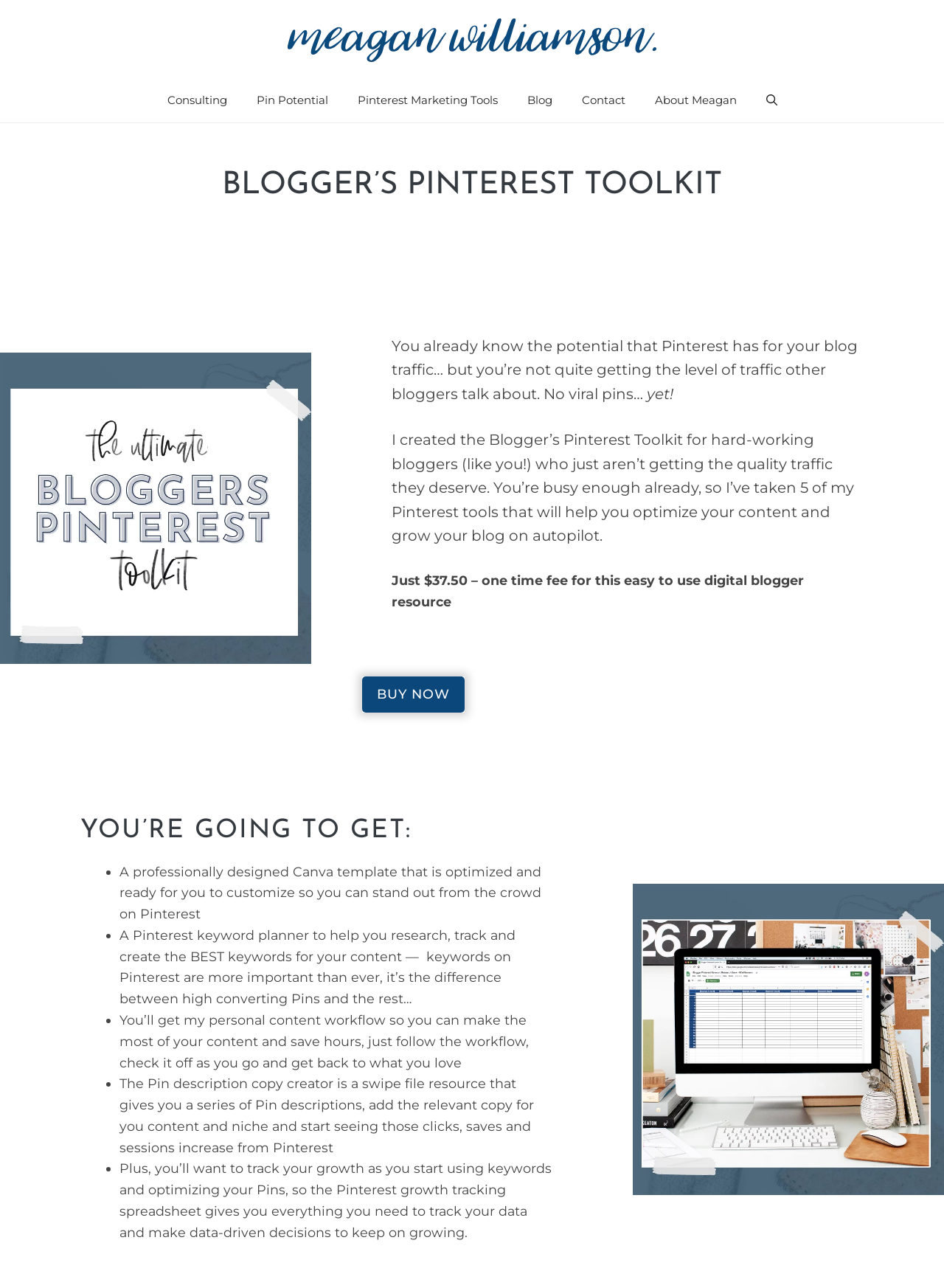Locate the coordinates of the bounding box for the clickable region that fulfills this instruction: "Click the 'Consulting' link".

[0.161, 0.061, 0.256, 0.095]